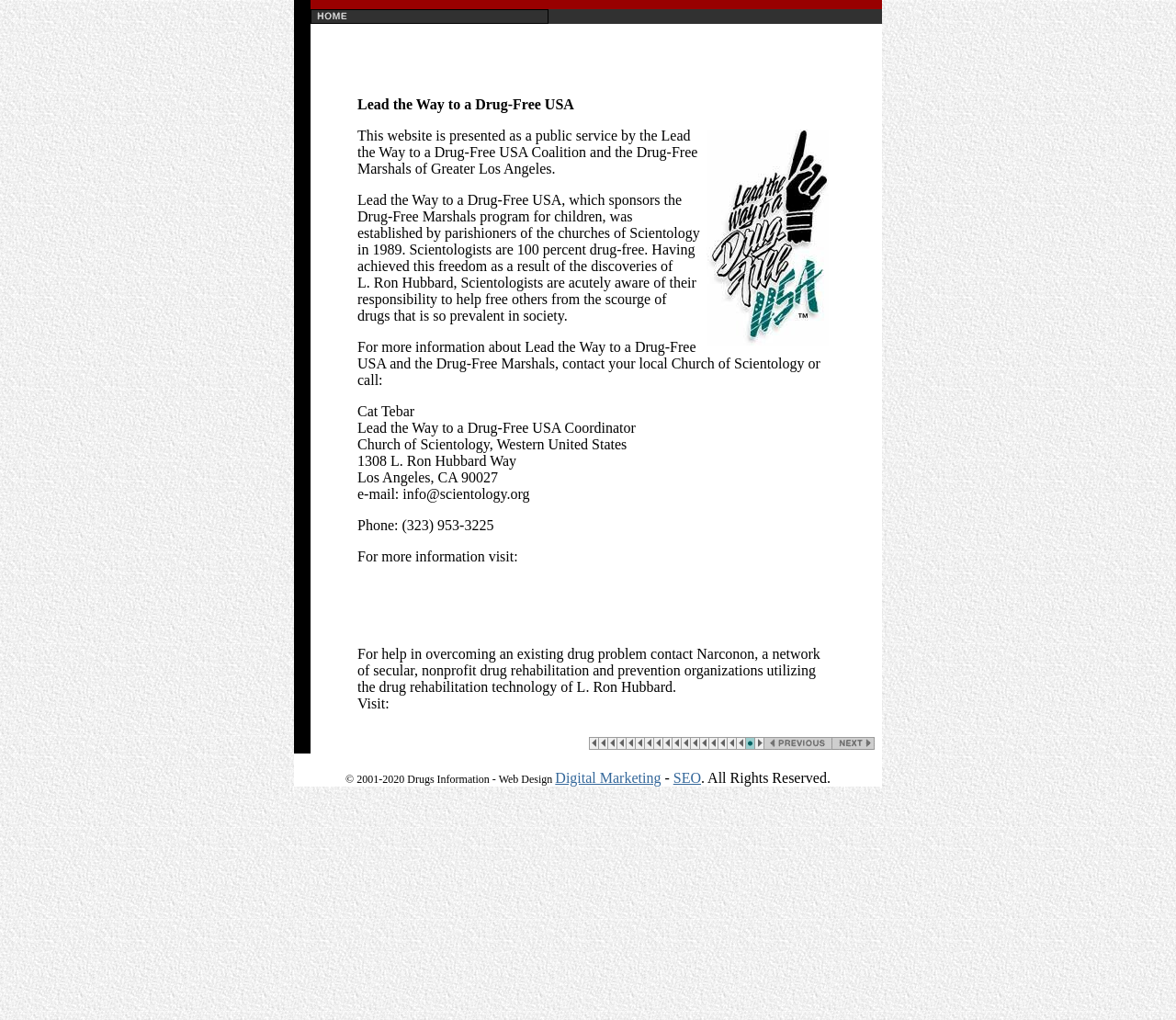Show the bounding box coordinates for the HTML element described as: "Digital Marketing".

[0.472, 0.755, 0.562, 0.77]